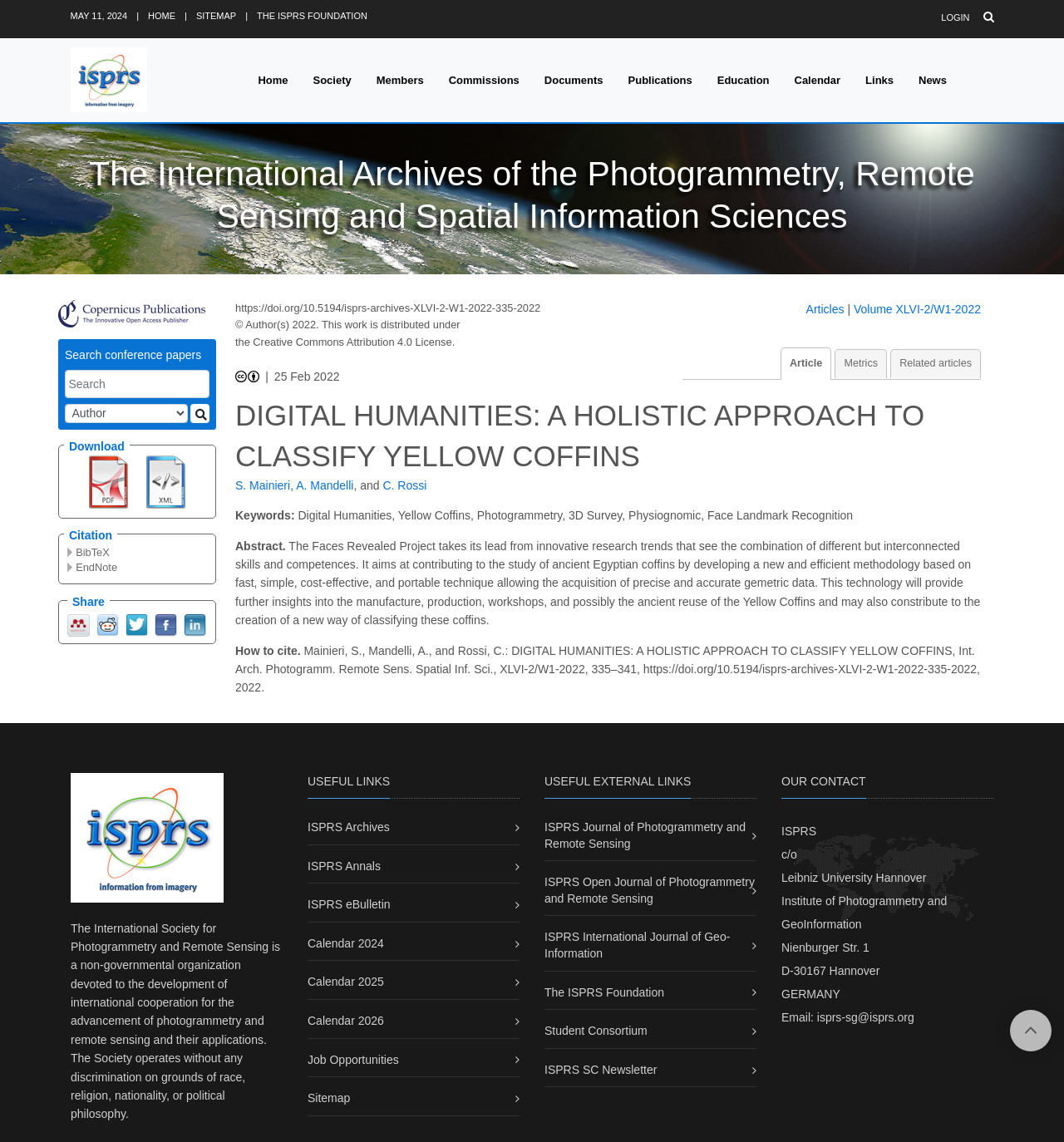Determine the bounding box coordinates of the clickable area required to perform the following instruction: "Share on Mendeley". The coordinates should be represented as four float numbers between 0 and 1: [left, top, right, bottom].

[0.063, 0.541, 0.084, 0.552]